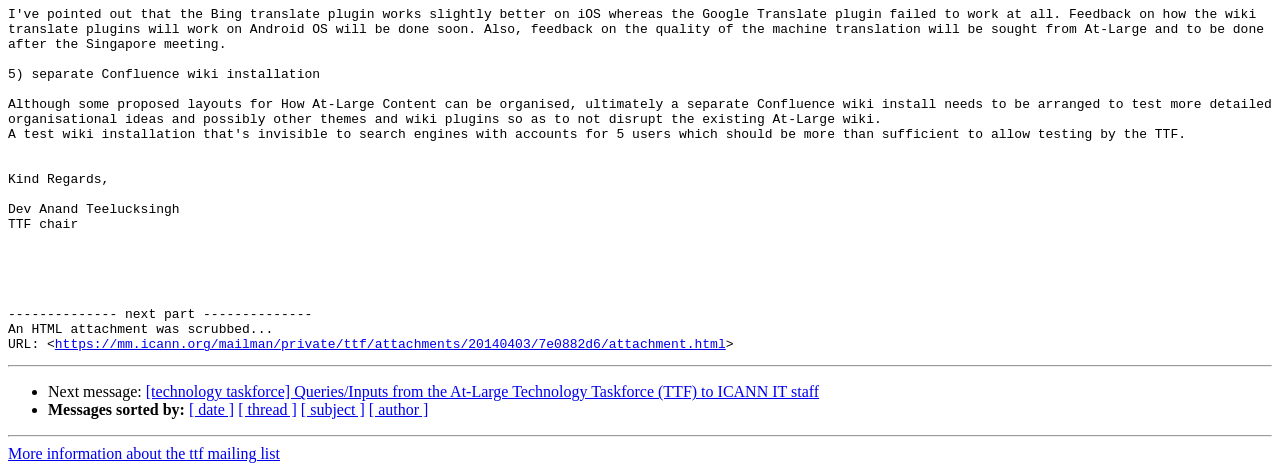Please mark the clickable region by giving the bounding box coordinates needed to complete this instruction: "View the next message".

[0.024, 0.814, 0.03, 0.852]